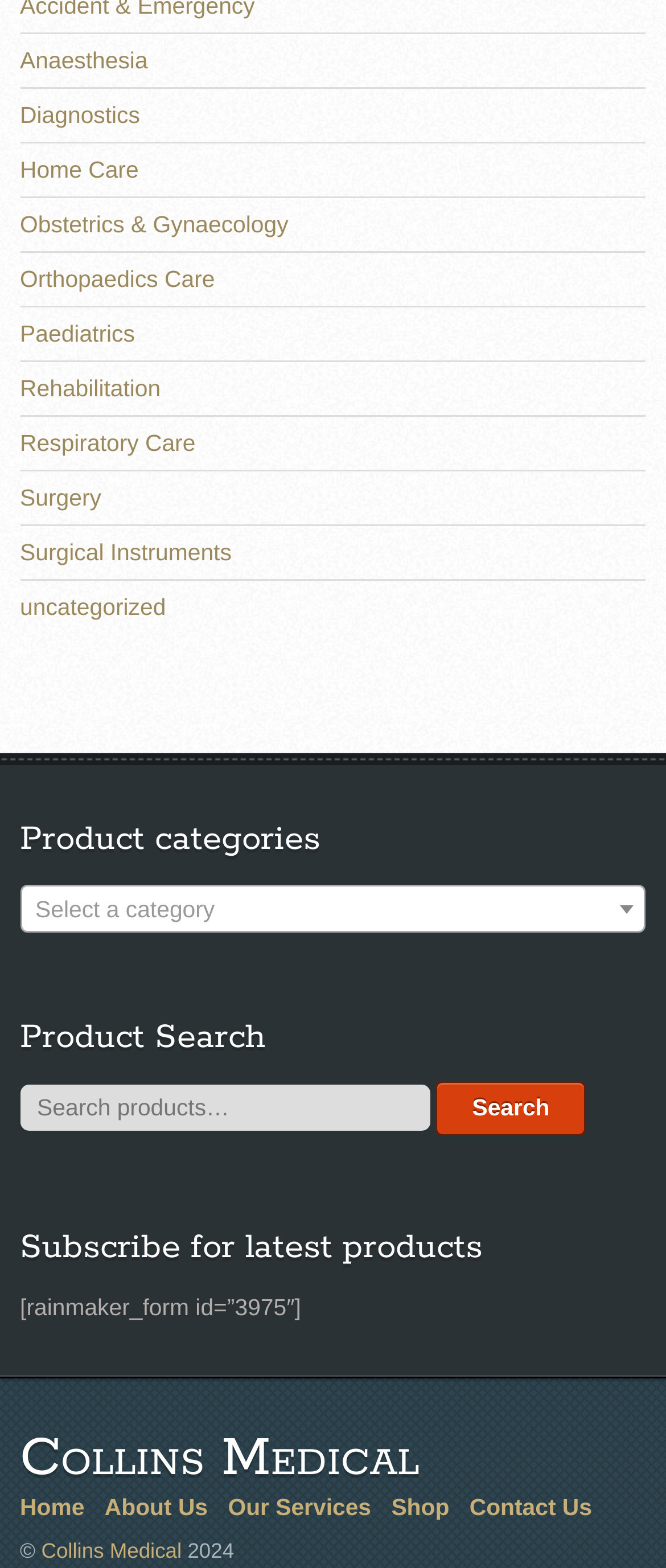What are the product categories listed?
Based on the screenshot, provide a one-word or short-phrase response.

Anaesthesia, Diagnostics, etc.